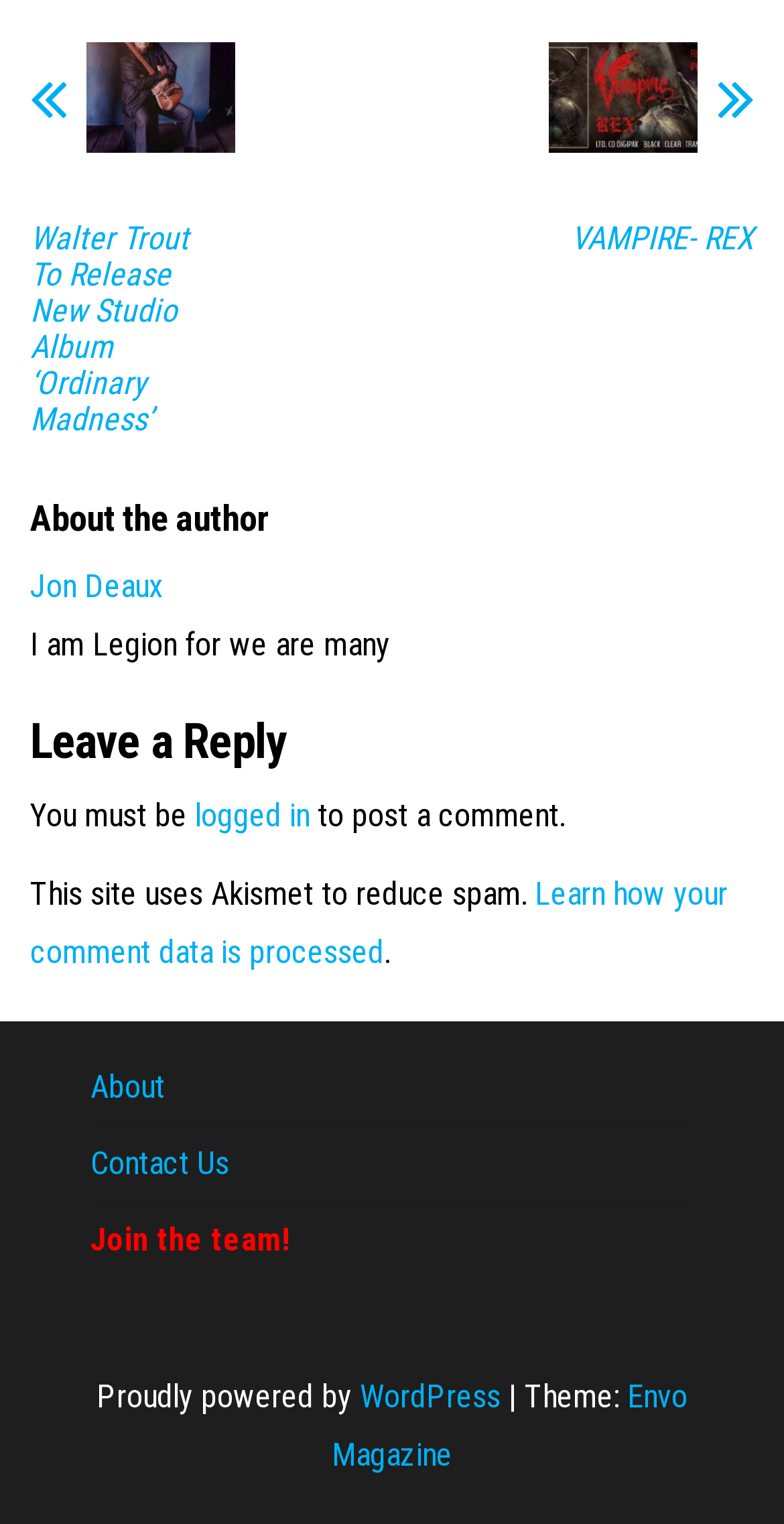What is the title of the new studio album?
Answer the question with detailed information derived from the image.

The title of the new studio album is mentioned in the link 'Walter Trout To Release New Studio Album ‘Ordinary Madness’’ which is located at the top of the webpage.